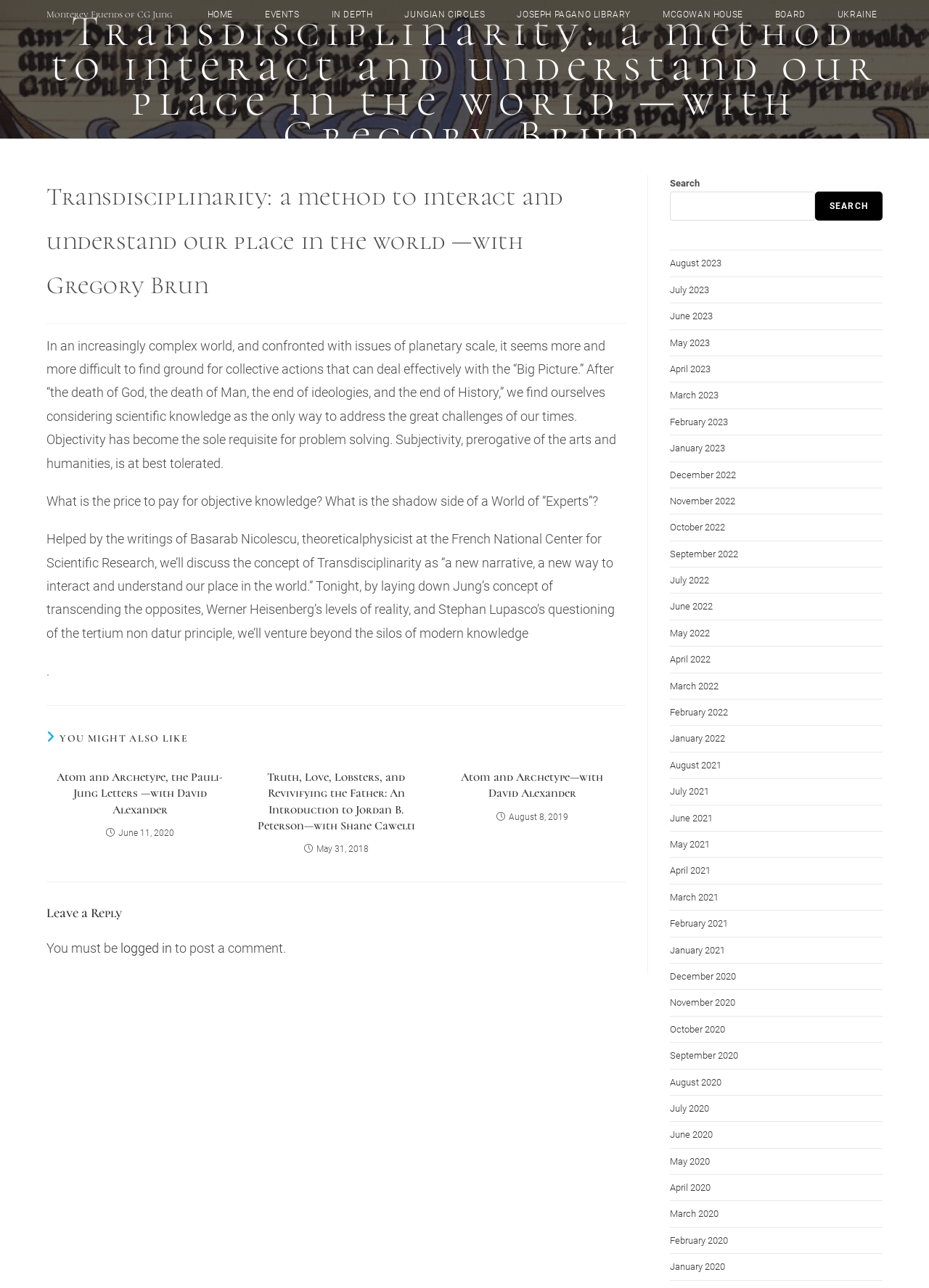Answer the following query with a single word or phrase:
What are the 'YOU MIGHT ALSO LIKE' sections about?

Related articles